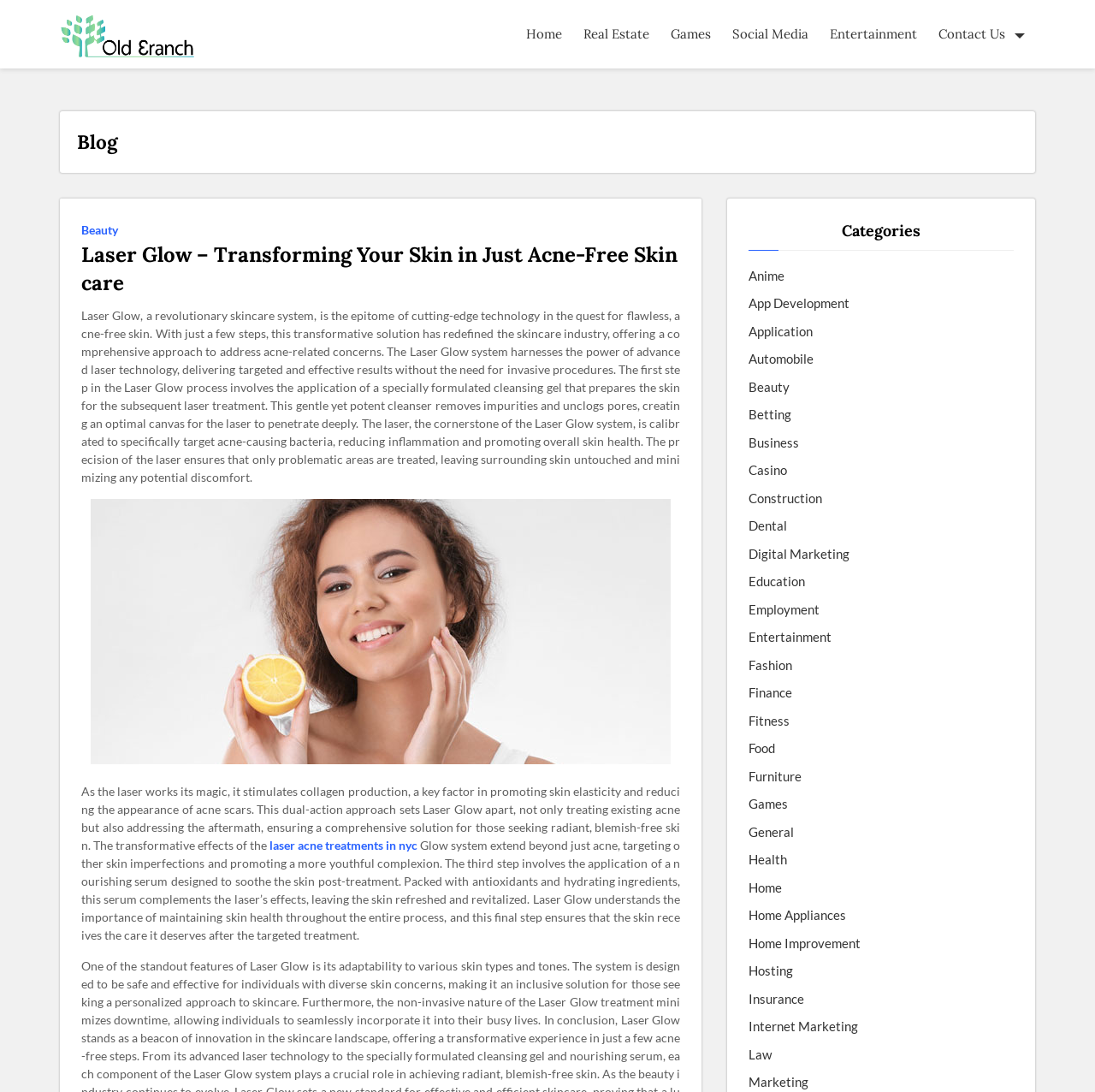Determine the bounding box coordinates of the clickable element to complete this instruction: "Learn more about laser acne treatments in NYC". Provide the coordinates in the format of four float numbers between 0 and 1, [left, top, right, bottom].

[0.246, 0.765, 0.381, 0.782]